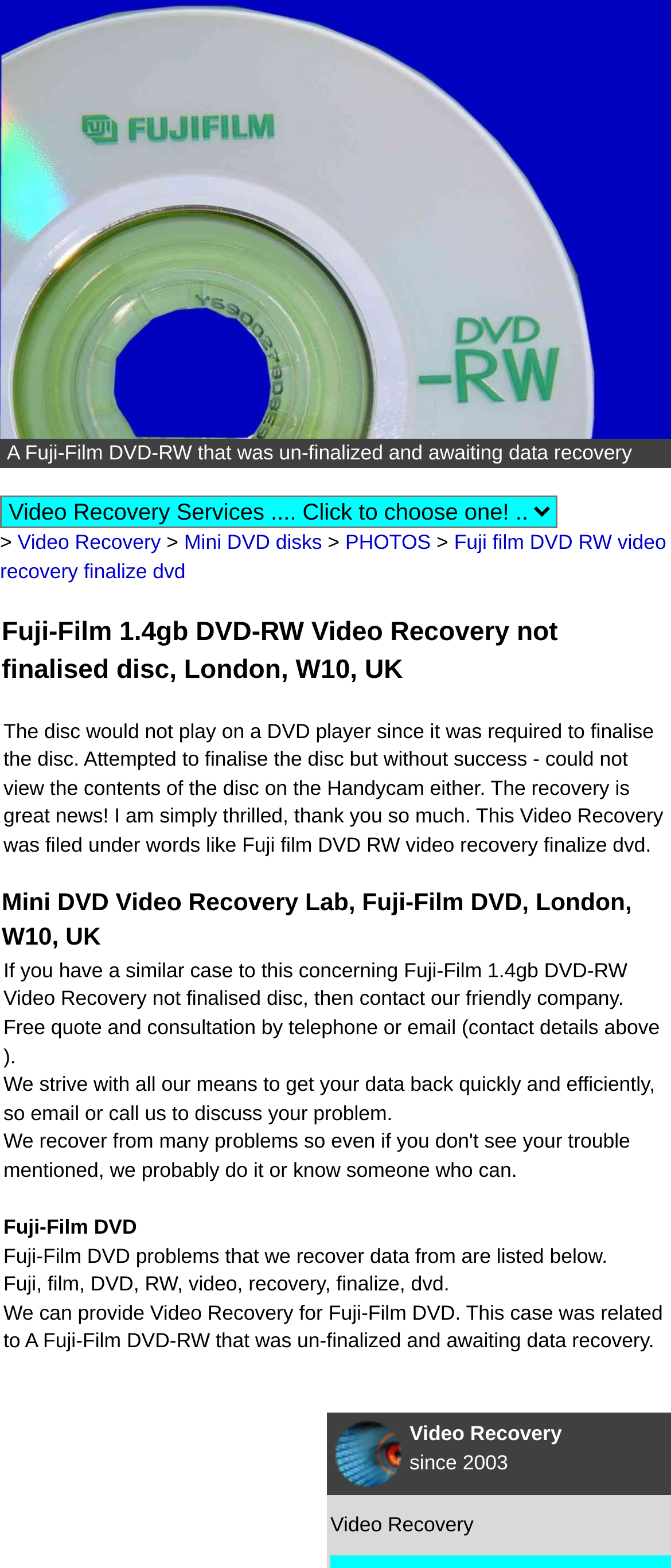Using the provided description Mini DVD disks, find the bounding box coordinates for the UI element. Provide the coordinates in (top-left x, top-left y, bottom-right x, bottom-right y) format, ensuring all values are between 0 and 1.

[0.274, 0.338, 0.48, 0.354]